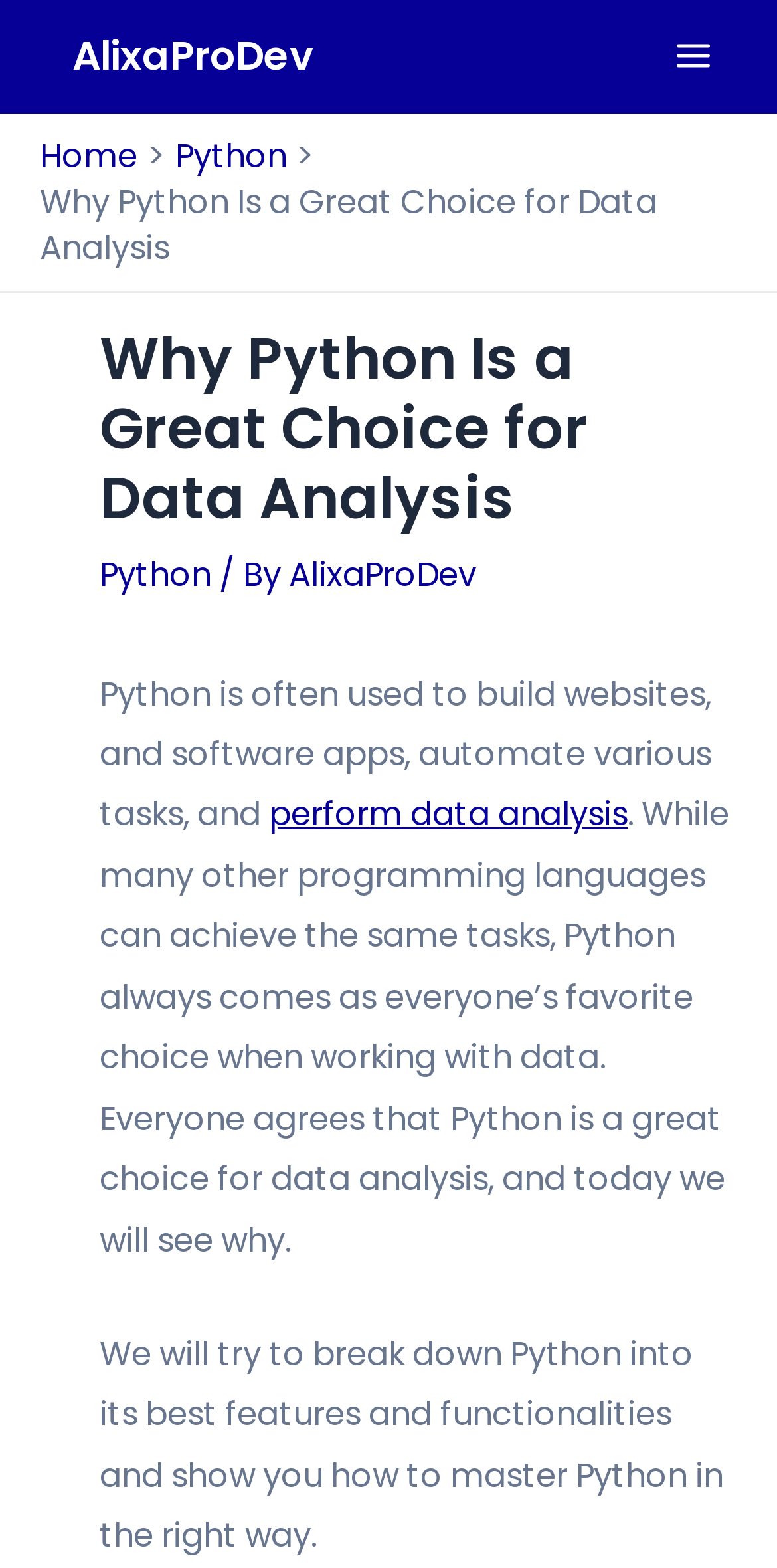Using the elements shown in the image, answer the question comprehensively: What is the website's main topic?

Based on the webpage's content, it appears that the main topic is discussing why Python is a great choice for data analysis. The heading 'Why Python Is a Great Choice for Data Analysis' and the text 'Python is often used to build websites, and software apps, automate various tasks, and perform data analysis' suggest that the webpage is focused on this topic.